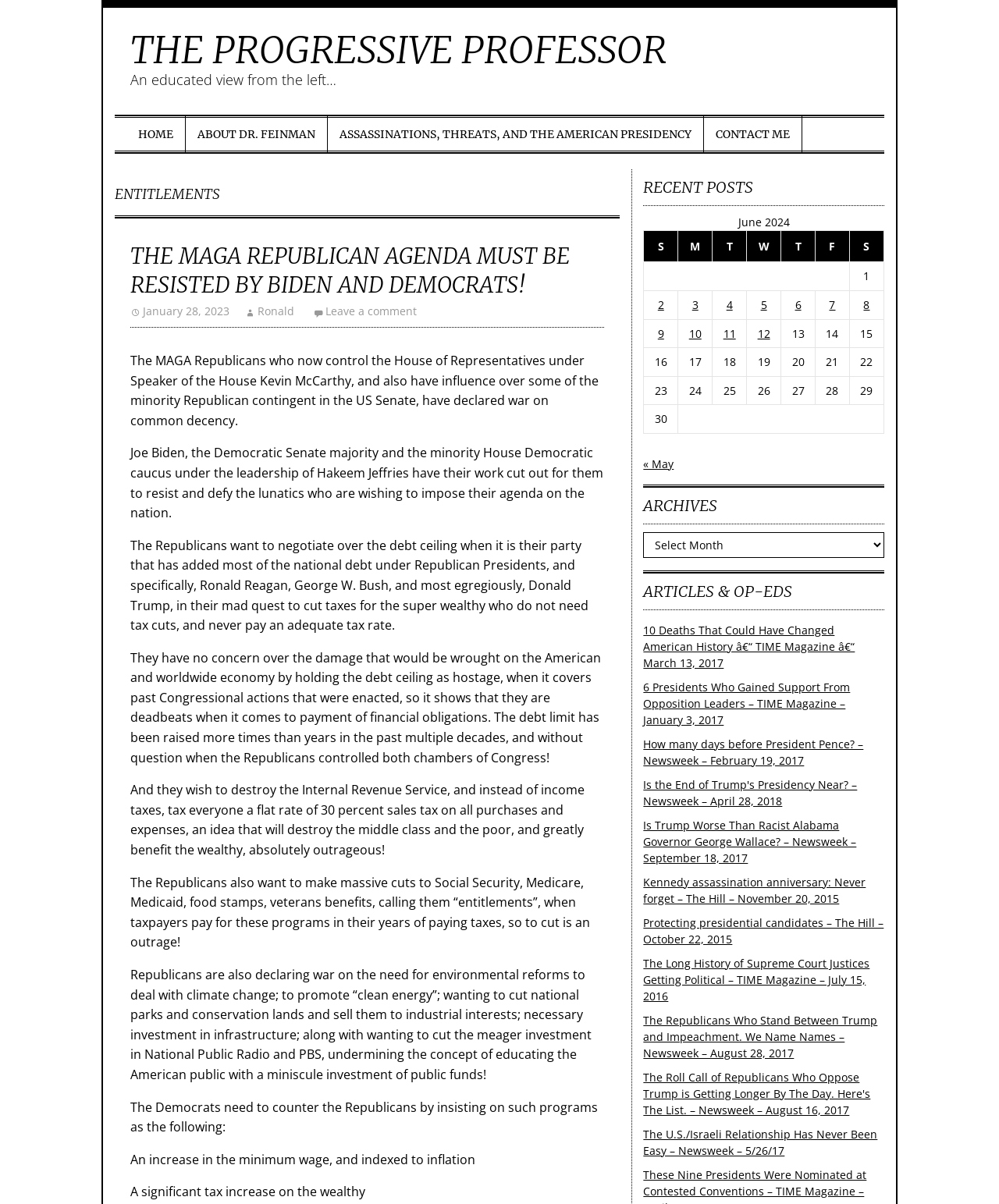Provide the bounding box coordinates, formatted as (top-left x, top-left y, bottom-right x, bottom-right y), with all values being floating point numbers between 0 and 1. Identify the bounding box of the UI element that matches the description: The Progressive Professor

[0.13, 0.022, 0.667, 0.061]